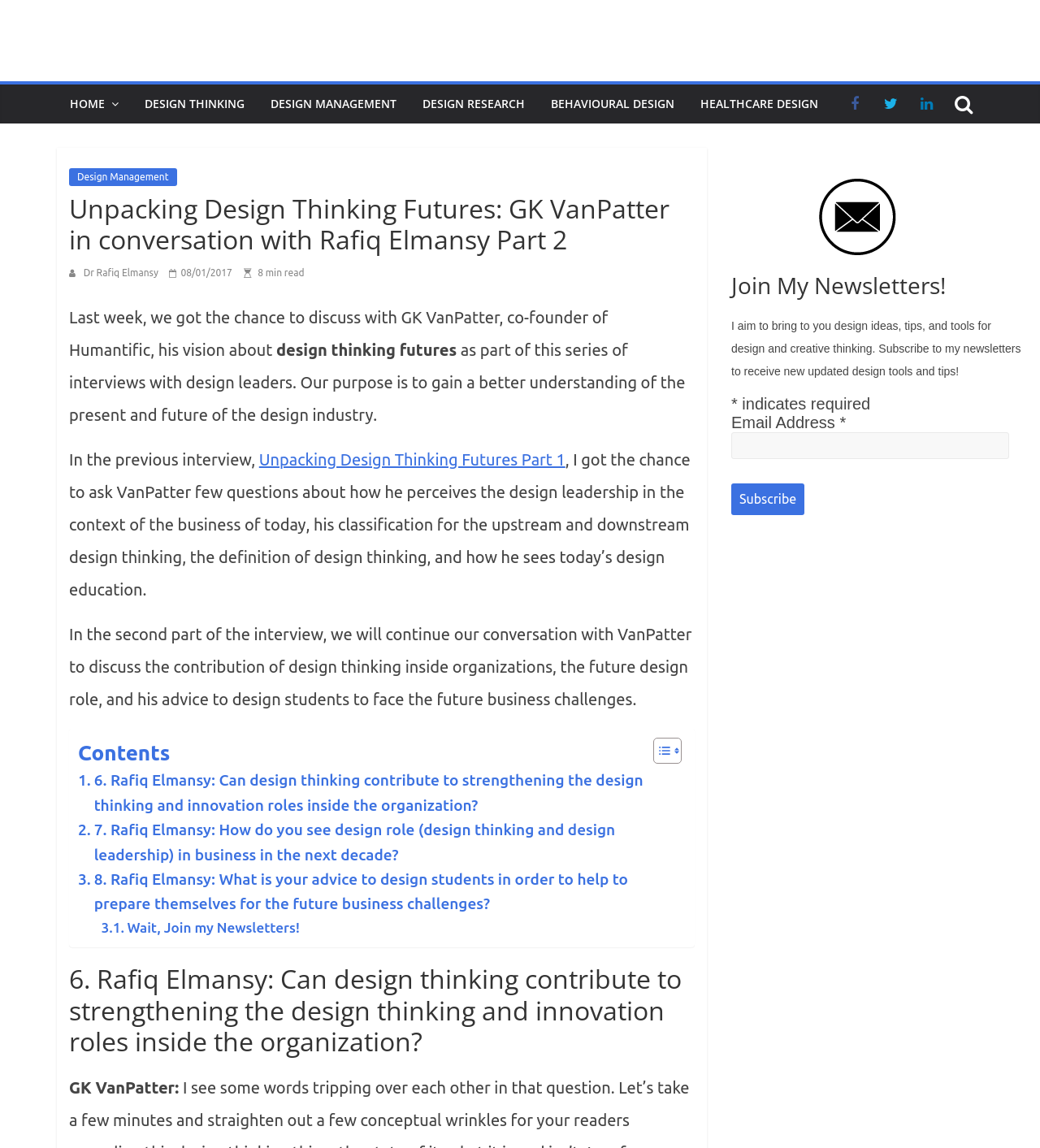Locate and extract the text of the main heading on the webpage.

Unpacking Design Thinking Futures: GK VanPatter in conversation with Rafiq Elmansy Part 2